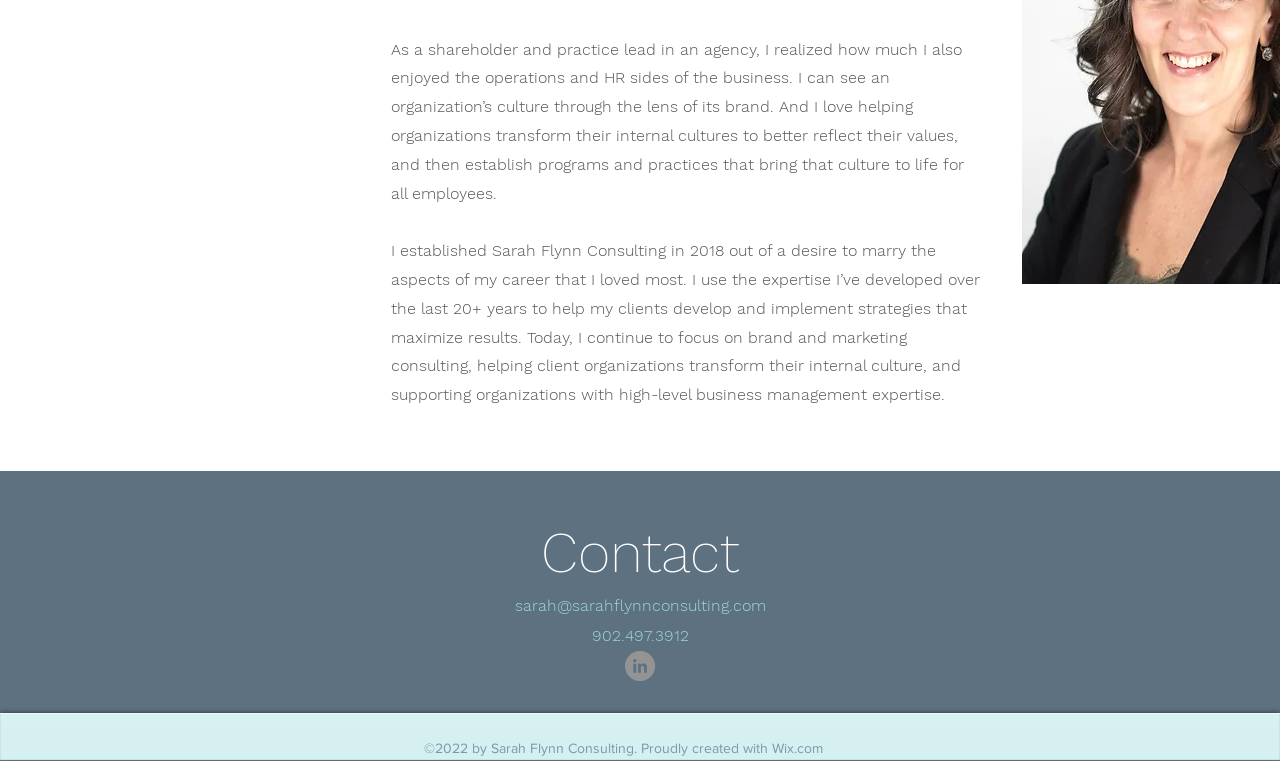Find the bounding box coordinates corresponding to the UI element with the description: "aria-label="LinkedIn"". The coordinates should be formatted as [left, top, right, bottom], with values as floats between 0 and 1.

[0.488, 0.856, 0.512, 0.895]